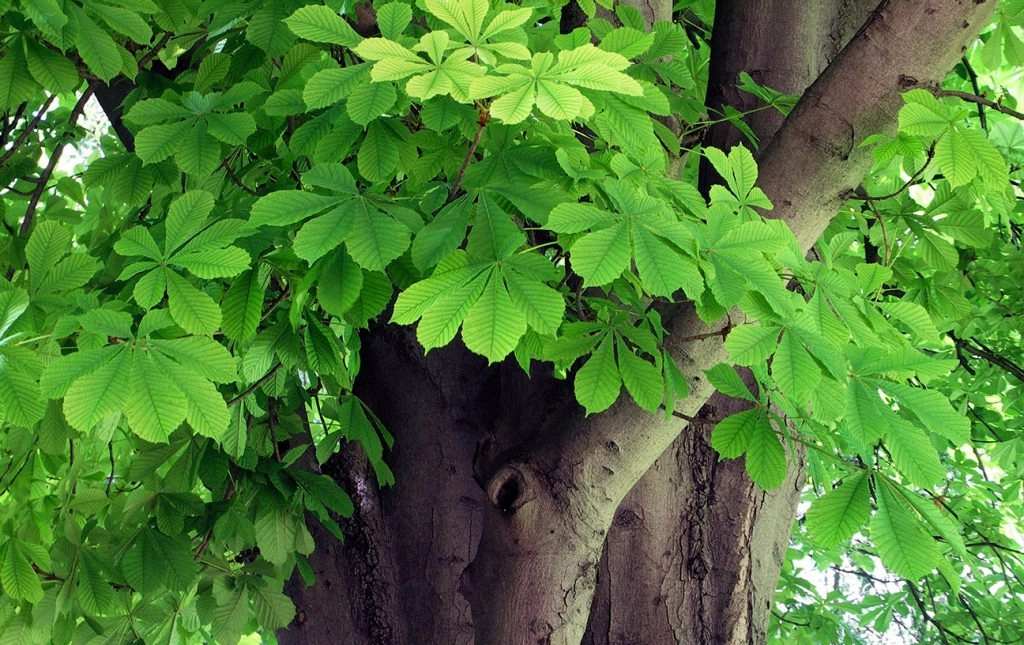Answer the question in a single word or phrase:
What is the shape of the leaves on the Horse Chestnut tree?

Palmate